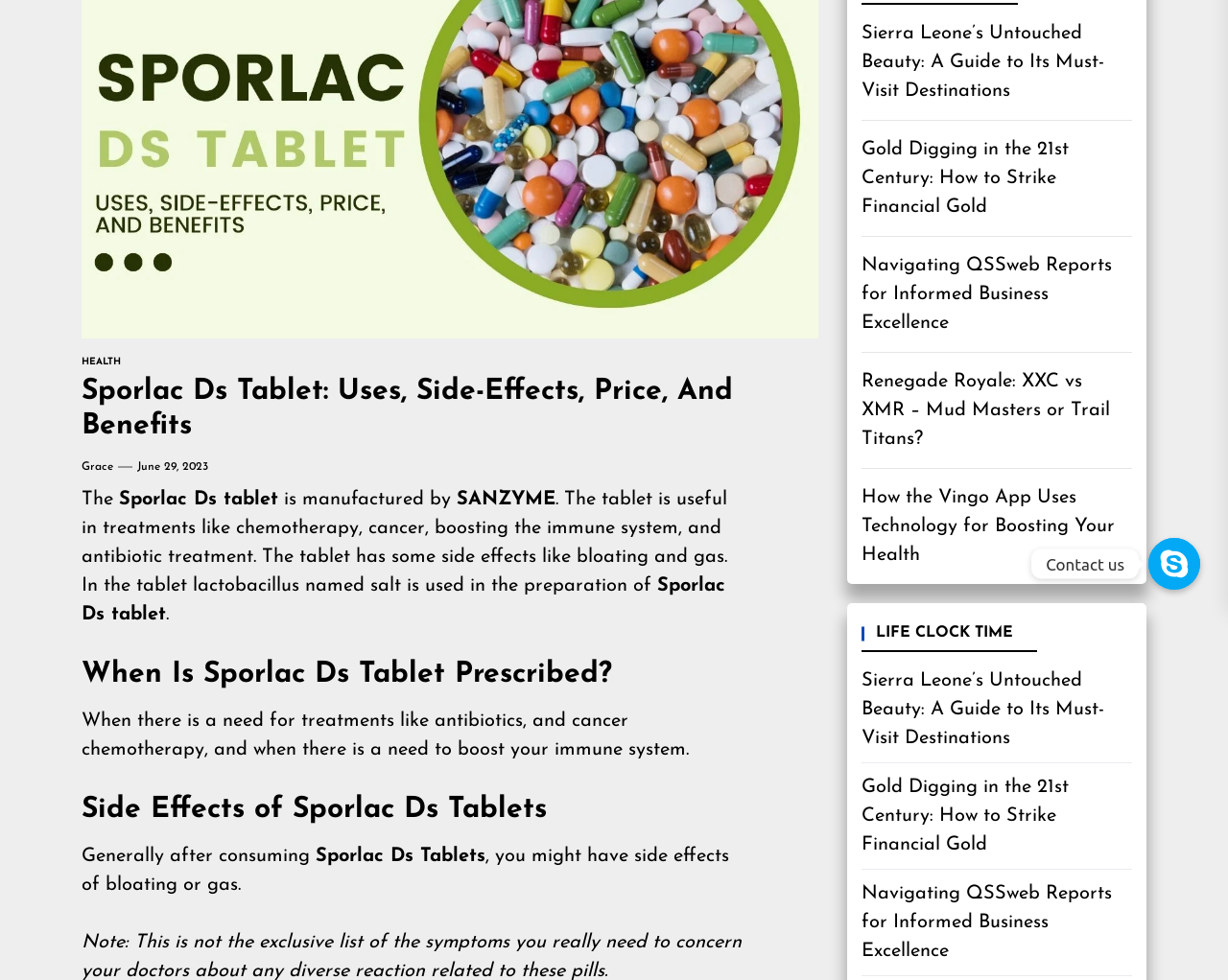From the element description: "Sporlac Ds tablet", extract the bounding box coordinates of the UI element. The coordinates should be expressed as four float numbers between 0 and 1, in the order [left, top, right, bottom].

[0.066, 0.588, 0.591, 0.637]